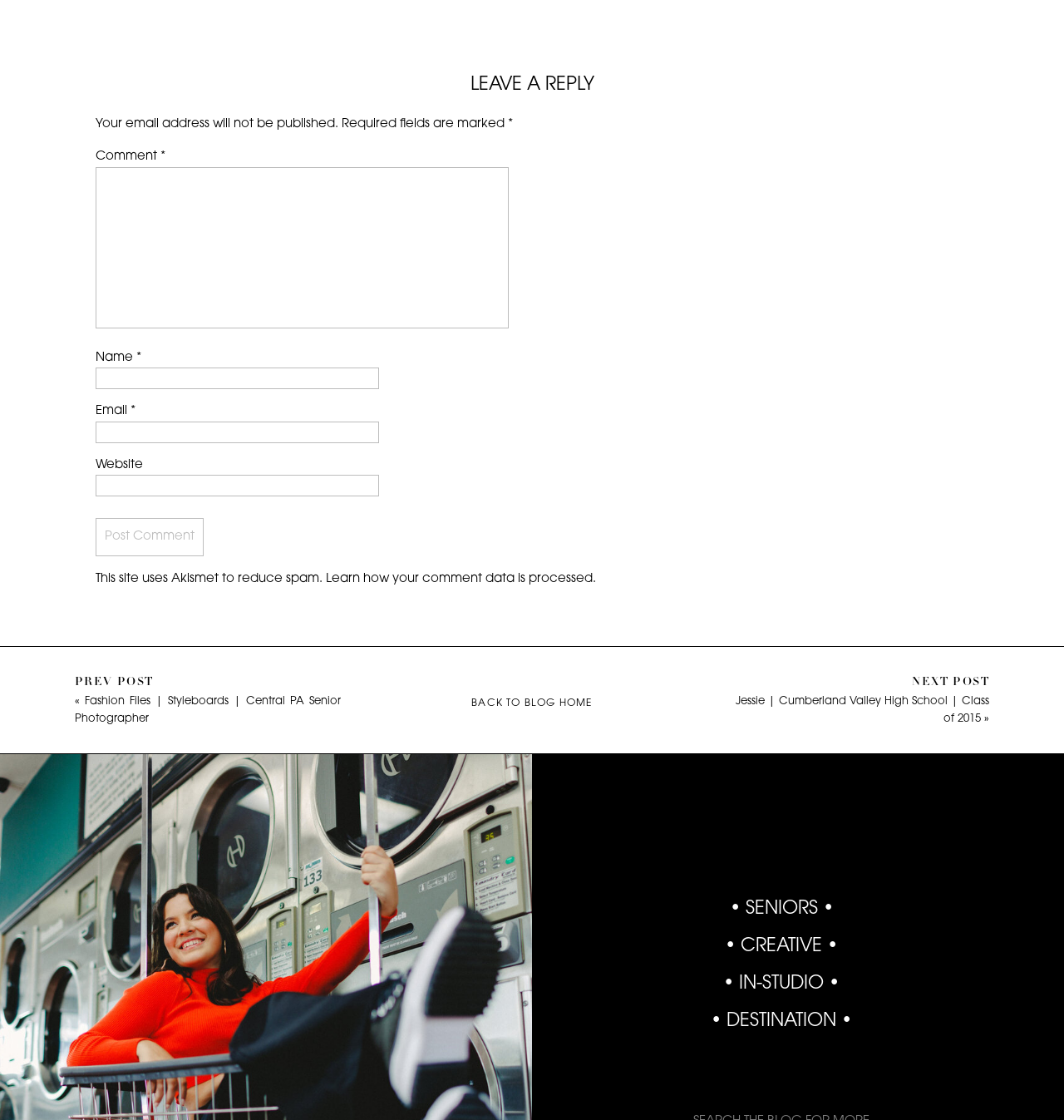What is the purpose of the required fields?
Use the information from the screenshot to give a comprehensive response to the question.

The webpage has a comment section where users can leave a reply. The required fields, marked with an asterisk, are necessary to be filled in order to submit a comment. This suggests that the purpose of the required fields is to ensure that users provide the necessary information to leave a reply.